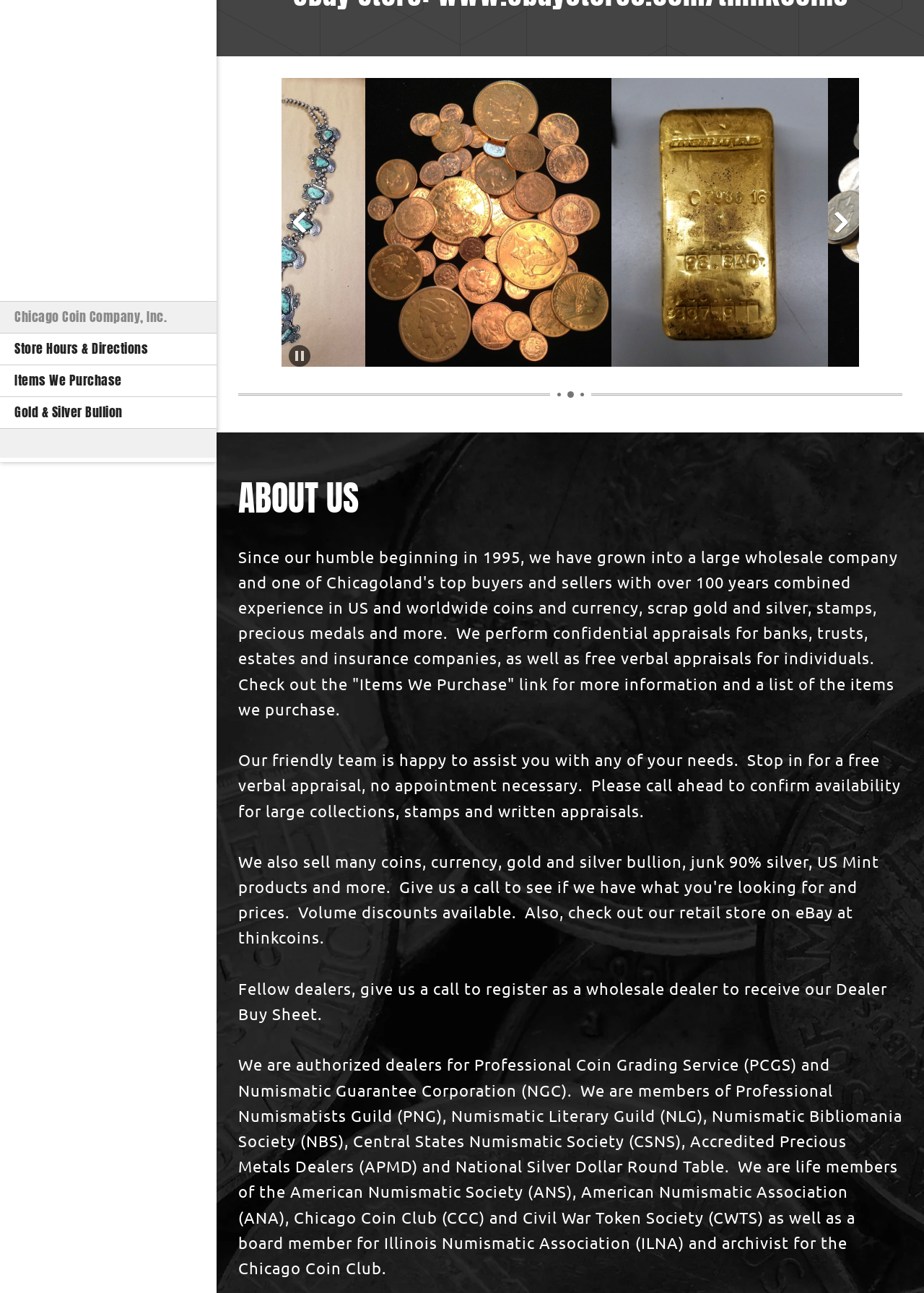Locate the bounding box of the UI element defined by this description: "thinkcoins". The coordinates should be given as four float numbers between 0 and 1, formatted as [left, top, right, bottom].

[0.258, 0.718, 0.346, 0.732]